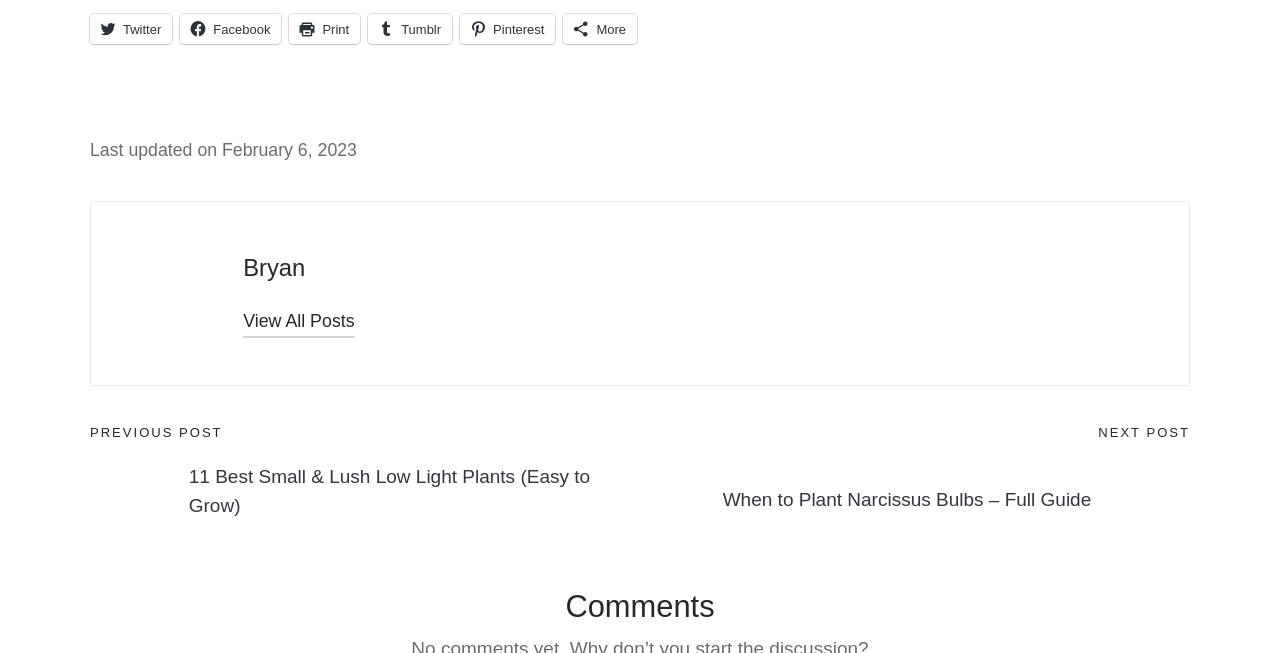Provide the bounding box coordinates of the section that needs to be clicked to accomplish the following instruction: "Read next post."

[0.5, 0.709, 0.93, 0.824]